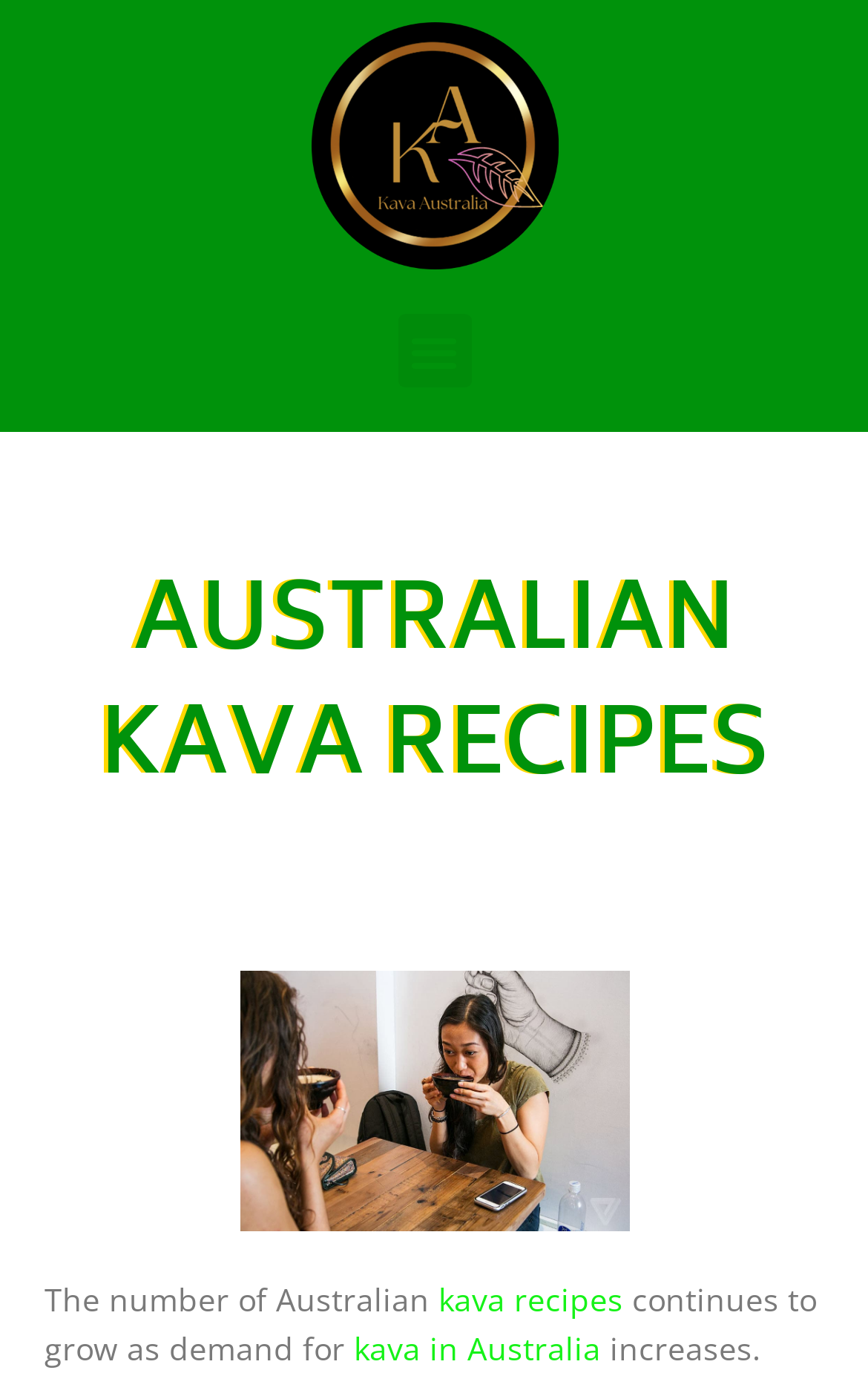Please provide a brief answer to the following inquiry using a single word or phrase:
What is the image about on the webpage?

Drinking kava in Australia